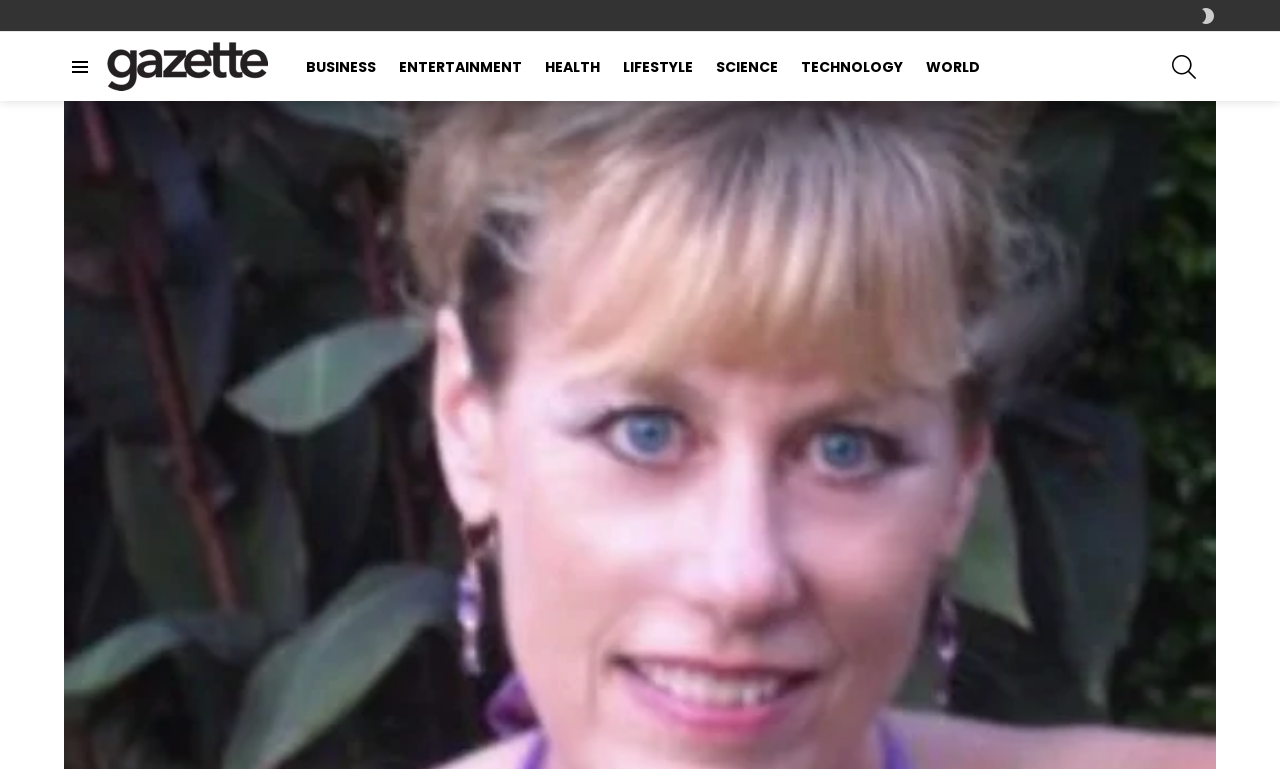Offer an in-depth caption of the entire webpage.

The webpage is about Janice Aldrin, the daughter of astronaut Buzz Aldrin. At the top-right corner, there is a button labeled "SWITCH SKIN" and a link labeled "Menu" at the top-left corner. Below the top-left corner, there are several links arranged horizontally, including "Gazette Day", "BUSINESS", "ENTERTAINMENT", "HEALTH", "LIFESTYLE", "SCIENCE", "TECHNOLOGY", and "WORLD". Each of these links has a corresponding image or icon. The "Gazette Day" link has an image with the same label. At the top-right corner, there is a search link labeled "SEARCH".